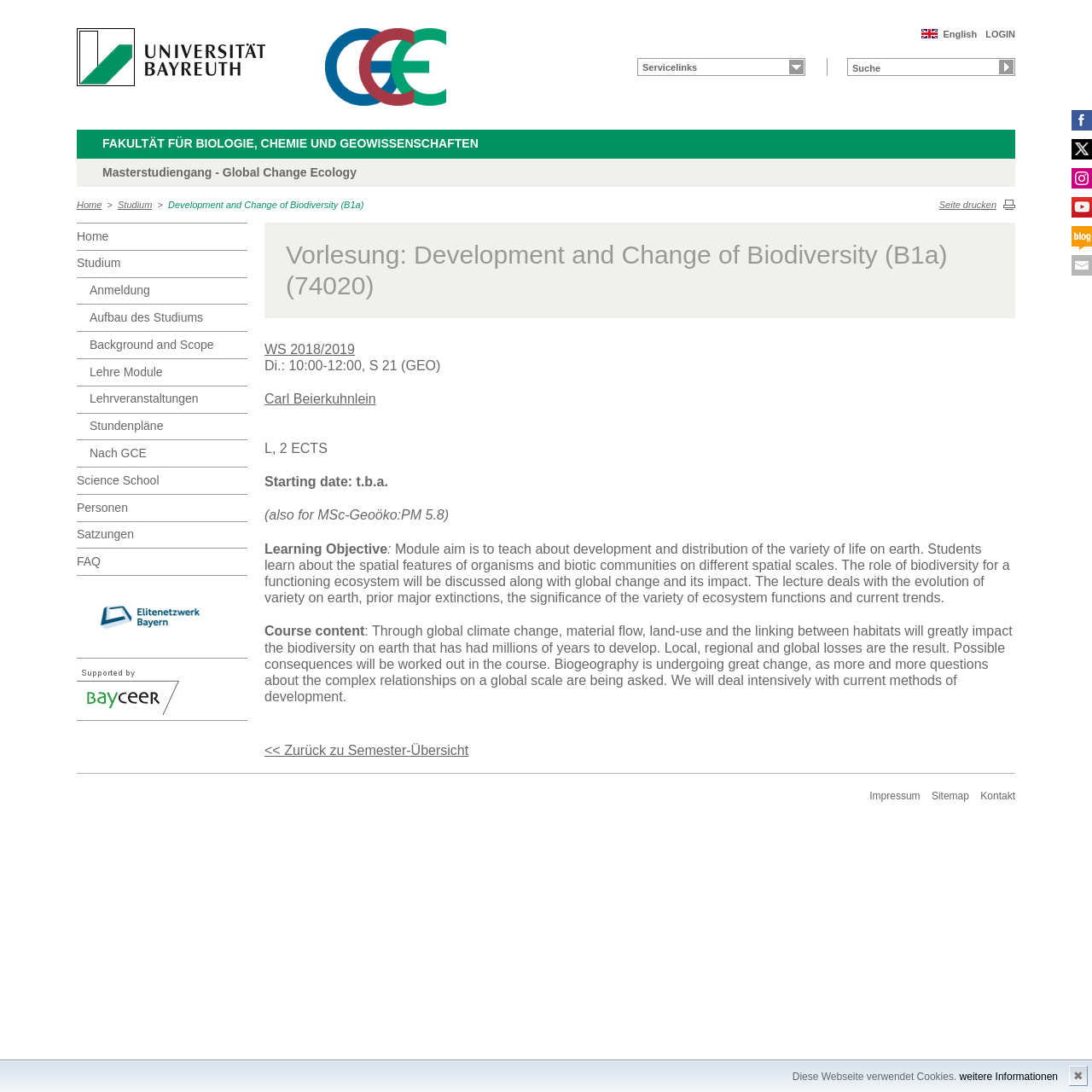Extract the bounding box coordinates for the described element: "Aufbau des Studiums". The coordinates should be represented as four float numbers between 0 and 1: [left, top, right, bottom].

[0.082, 0.279, 0.227, 0.303]